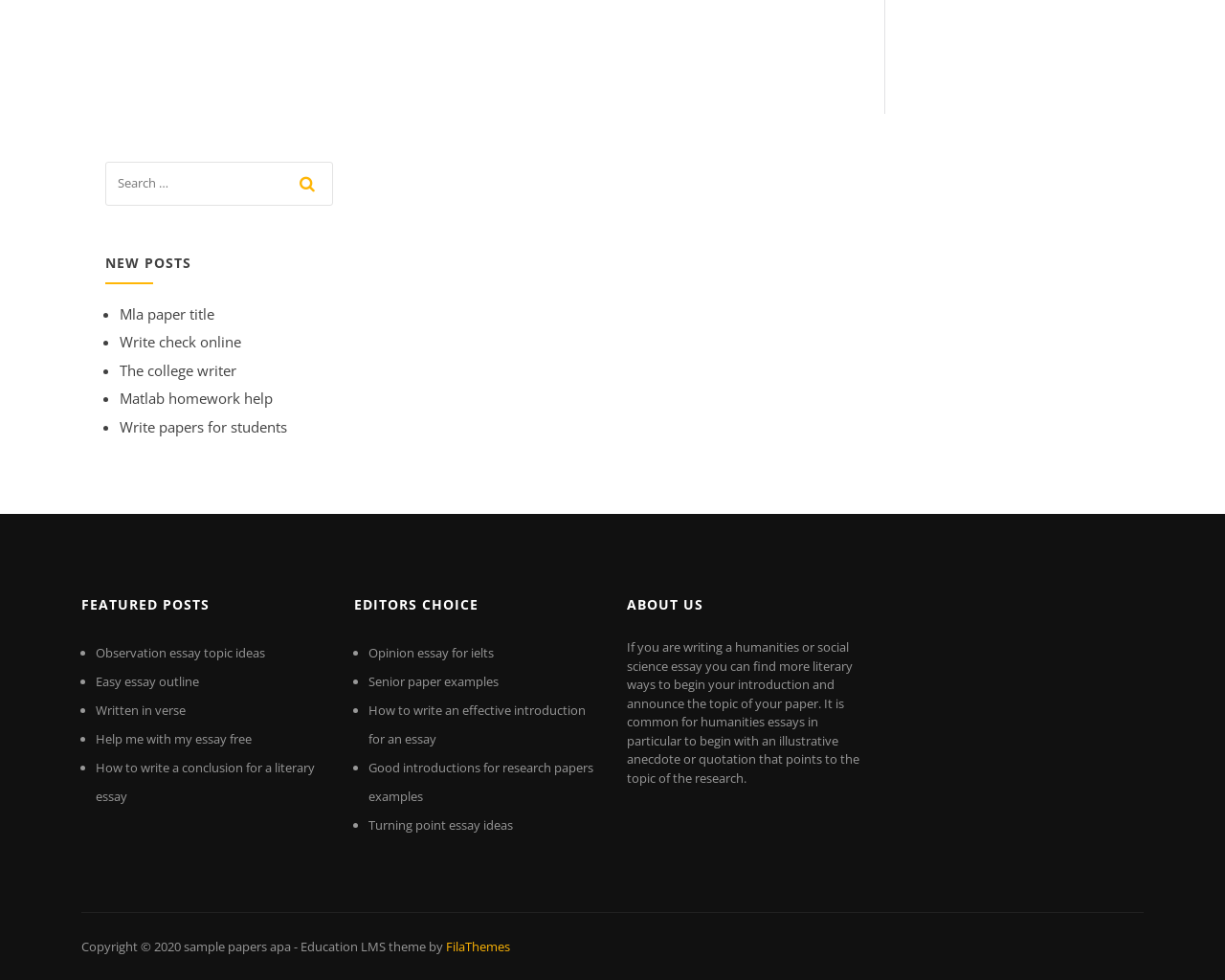Please determine the bounding box coordinates of the section I need to click to accomplish this instruction: "visit 'Write papers for students'".

[0.098, 0.426, 0.234, 0.445]